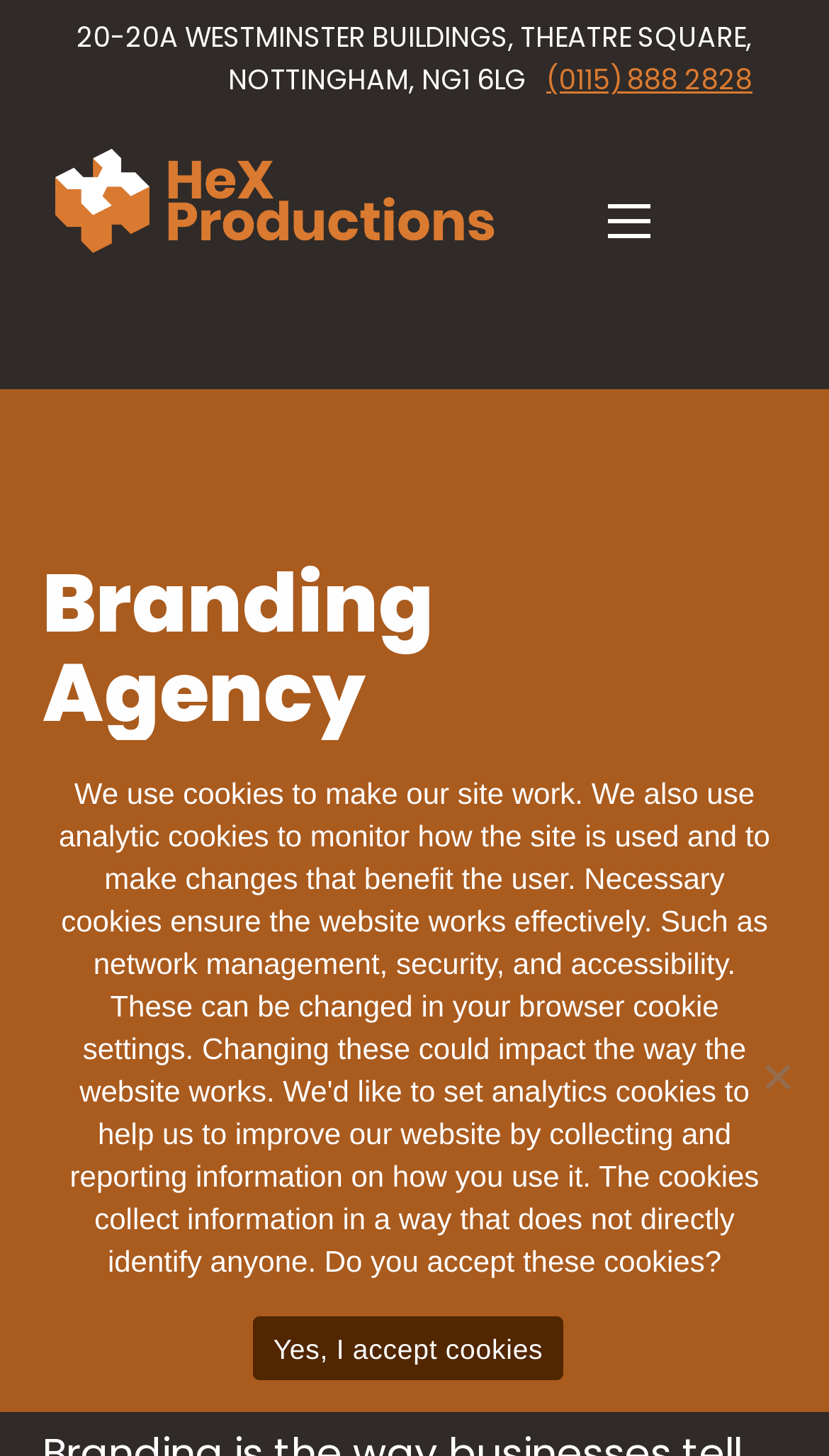Generate a comprehensive description of the webpage.

The webpage is about HeX Productions, a Nottingham-based branding agency. At the top of the page, there is a static text displaying the agency's address, "20-20A WESTMINSTER BUILDINGS, THEATRE SQUARE, NOTTINGHAM, NG1 6LG". Next to it, there is a link to call the agency, "(0115) 888 2828". 

On the left side of the page, there is a link to return to the HeX Productions homepage, accompanied by an image. Below this link, there is a button labeled "Menu". 

The main content of the page is divided into two sections. The first section has a heading "Branding Agency" and occupies the majority of the page. The second section has a heading "Why do I need a good brand?" and is located at the bottom of the page.

At the bottom of the page, there is a non-modal dialog box for a "Cookie Notice". Inside the dialog box, there are two options: a link to accept cookies, "Yes, I accept cookies", and a generic element labeled "No".